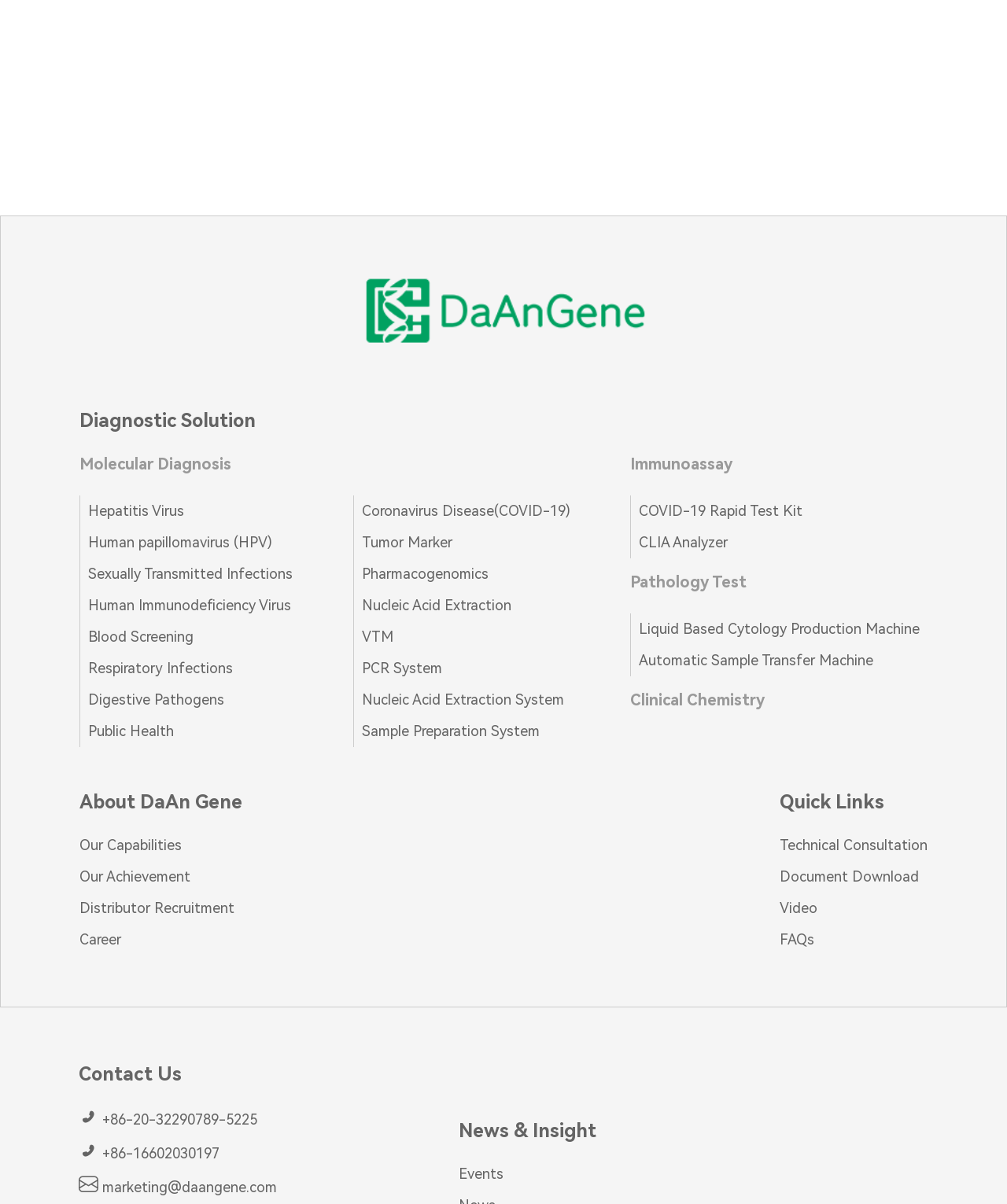Find the bounding box coordinates of the element I should click to carry out the following instruction: "View News & Insight".

[0.455, 0.923, 0.592, 0.956]